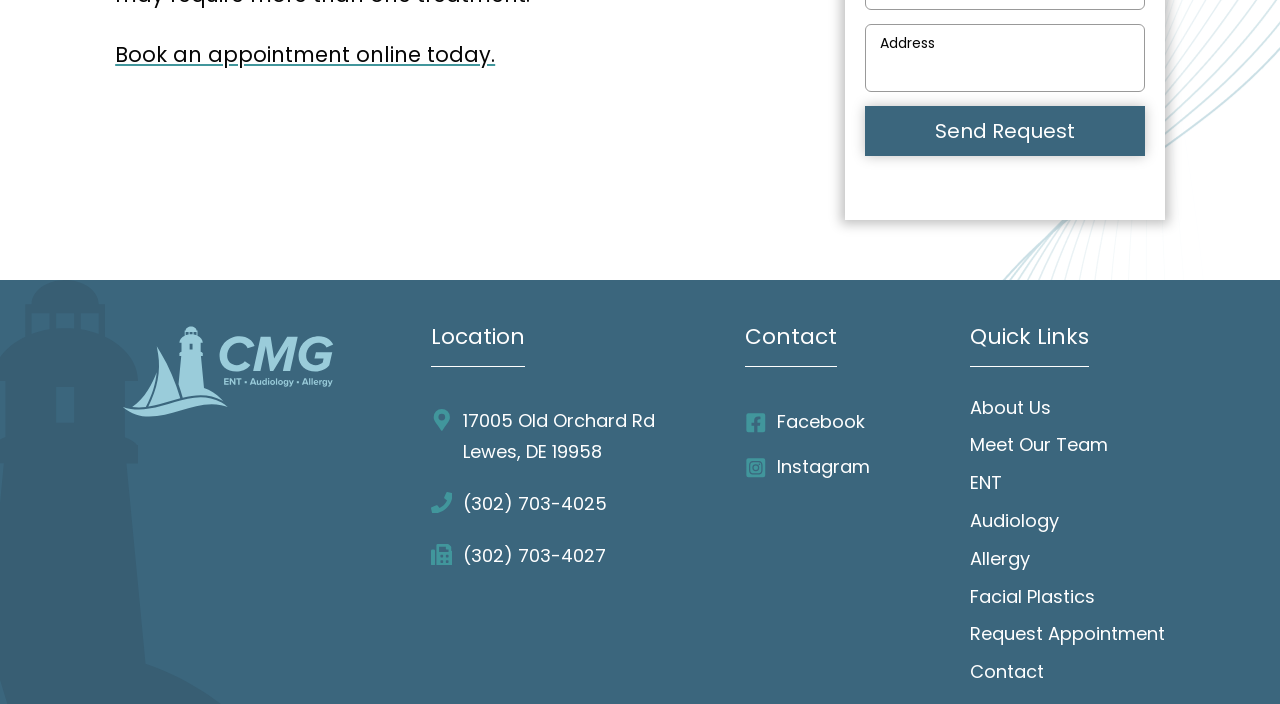Provide a short, one-word or phrase answer to the question below:
What services does Cape Medical Group offer?

ENT, Audiology, Allergy, Facial Plastics